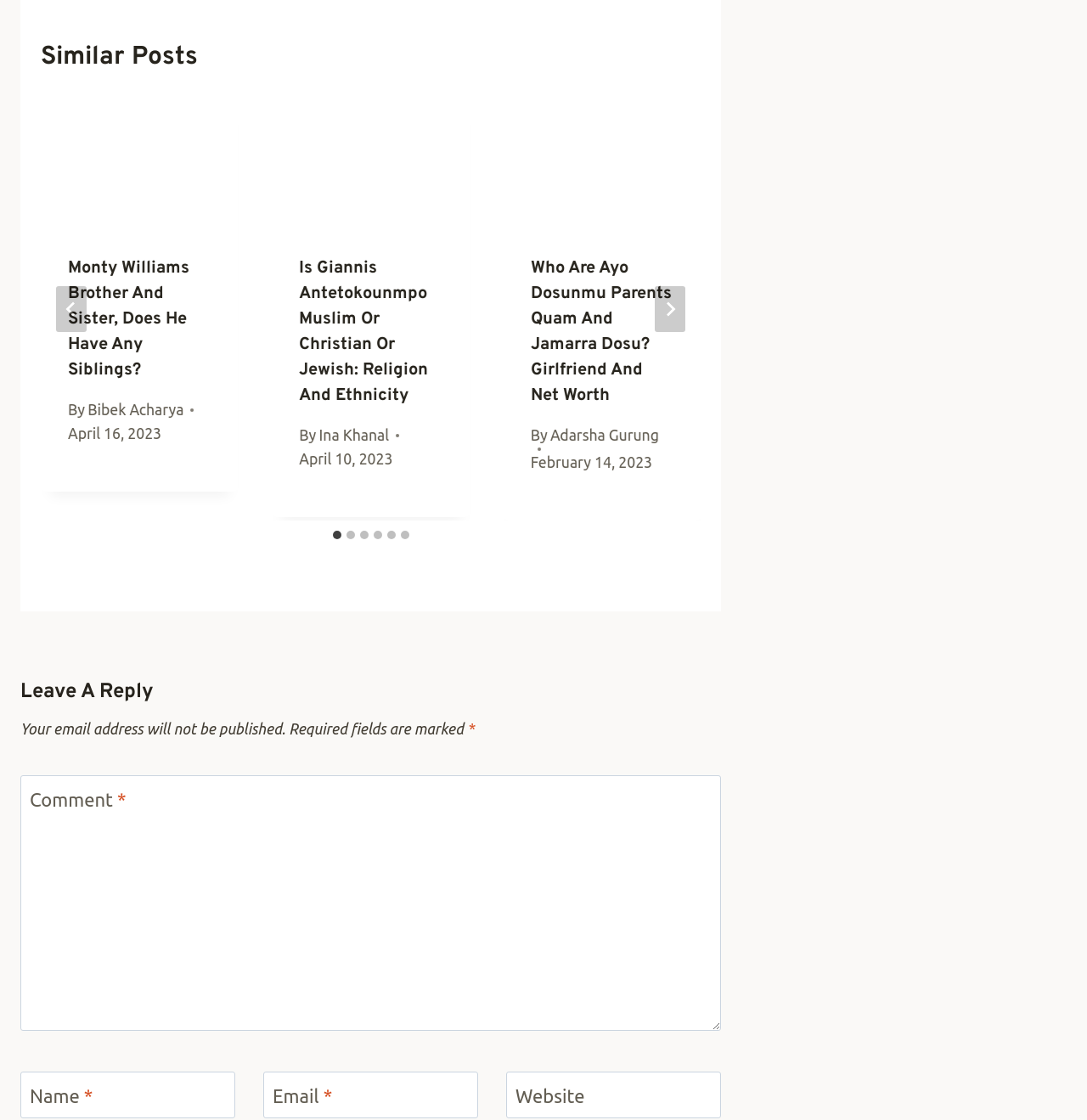Provide the bounding box coordinates for the area that should be clicked to complete the instruction: "Click the 'Monty Williams Brother And Sister, Does He Have Any Siblings?' link".

[0.038, 0.087, 0.219, 0.204]